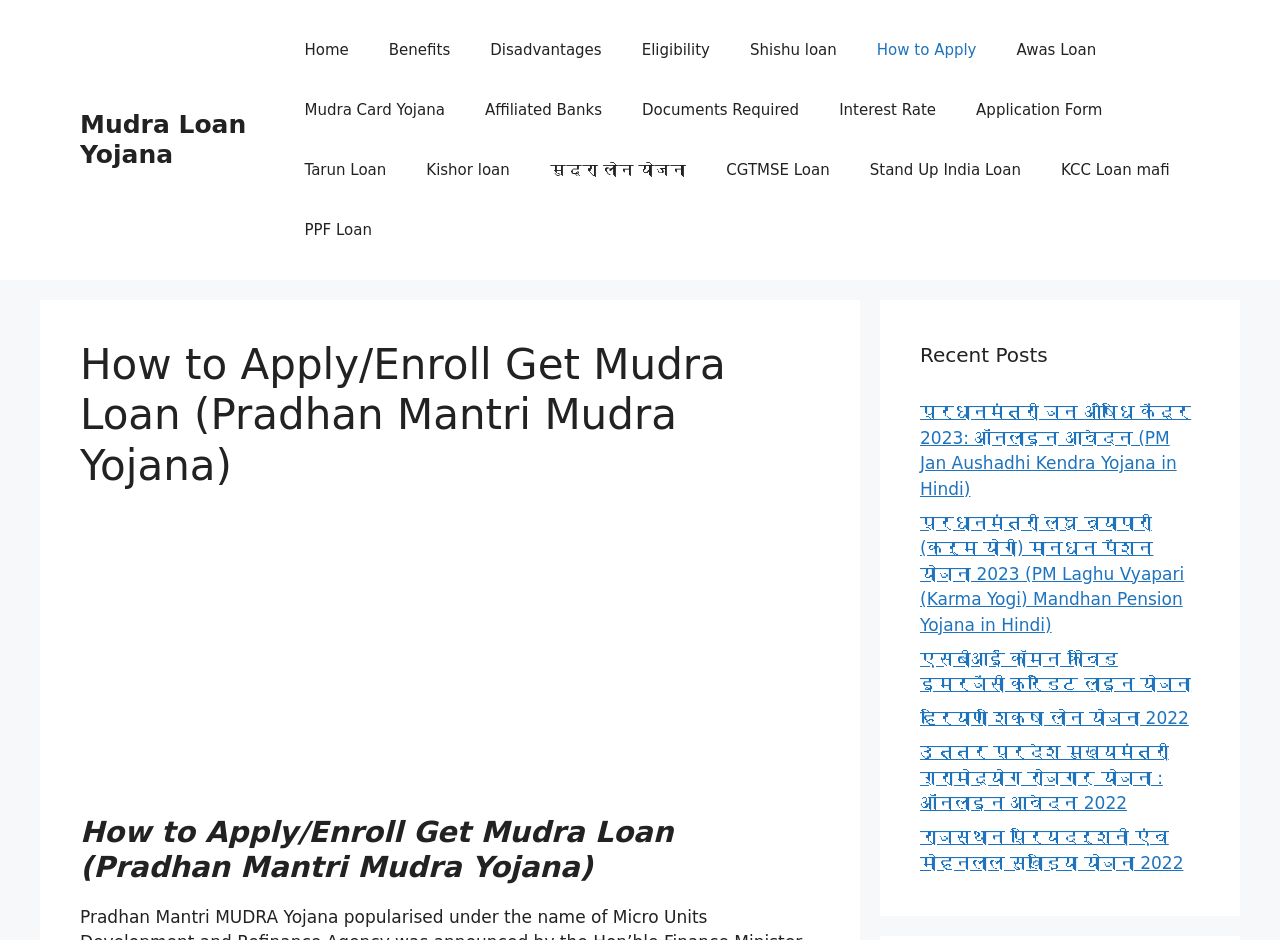Predict the bounding box coordinates for the UI element described as: "मुद्रा लोन योजना". The coordinates should be four float numbers between 0 and 1, presented as [left, top, right, bottom].

[0.414, 0.149, 0.552, 0.213]